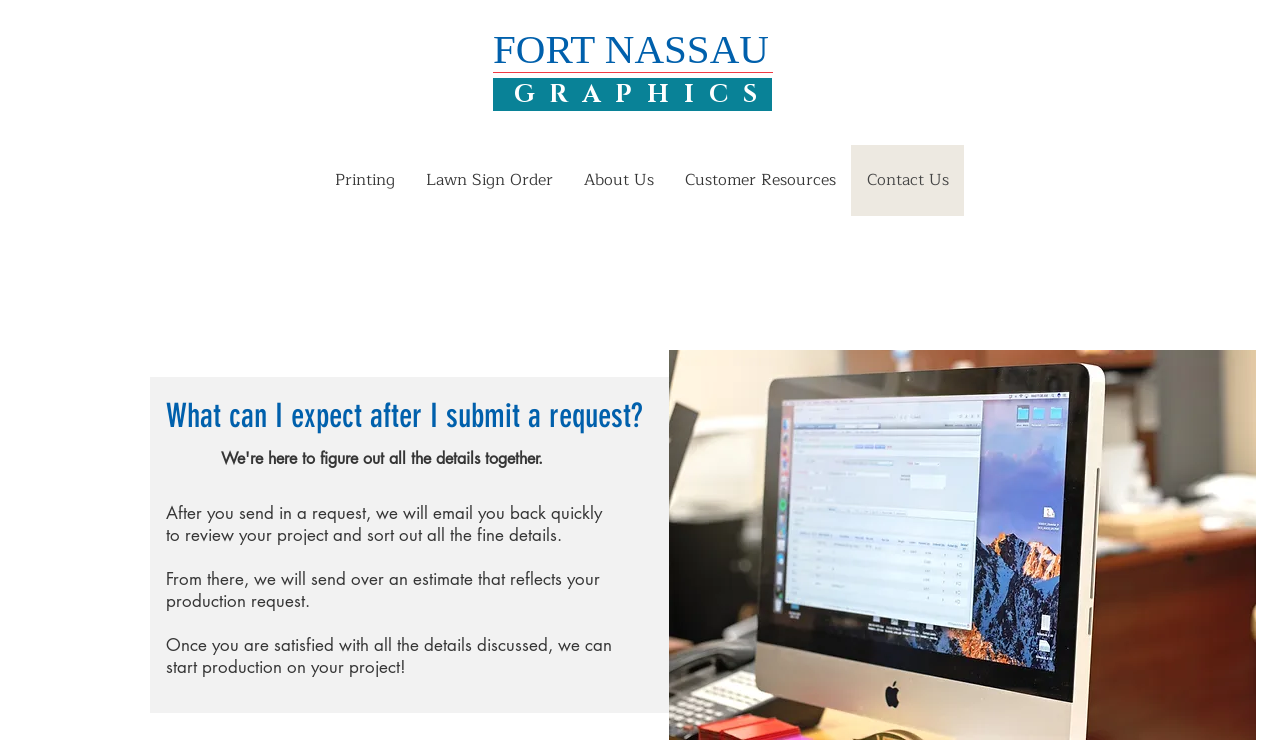What type of product is shown in the image?
Using the information presented in the image, please offer a detailed response to the question.

I identified the type of product shown in the image by looking at the image description, which is 'iMac Fort Nassau Graphics Print Shop'. This suggests that the image is related to a print shop or printing services.